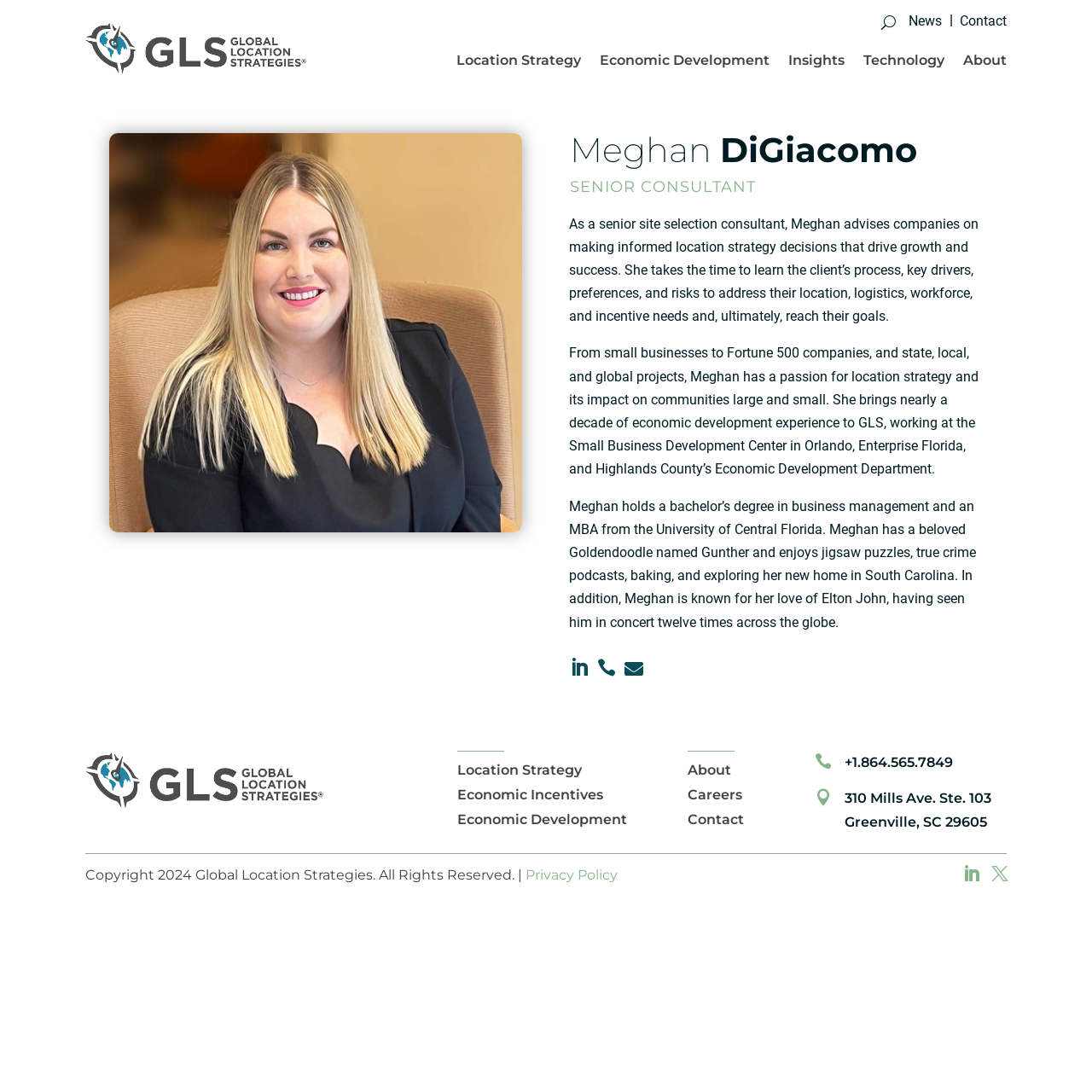Please locate the bounding box coordinates for the element that should be clicked to achieve the following instruction: "View Meghan DiGiacomo's profile". Ensure the coordinates are given as four float numbers between 0 and 1, i.e., [left, top, right, bottom].

[0.522, 0.122, 0.9, 0.161]